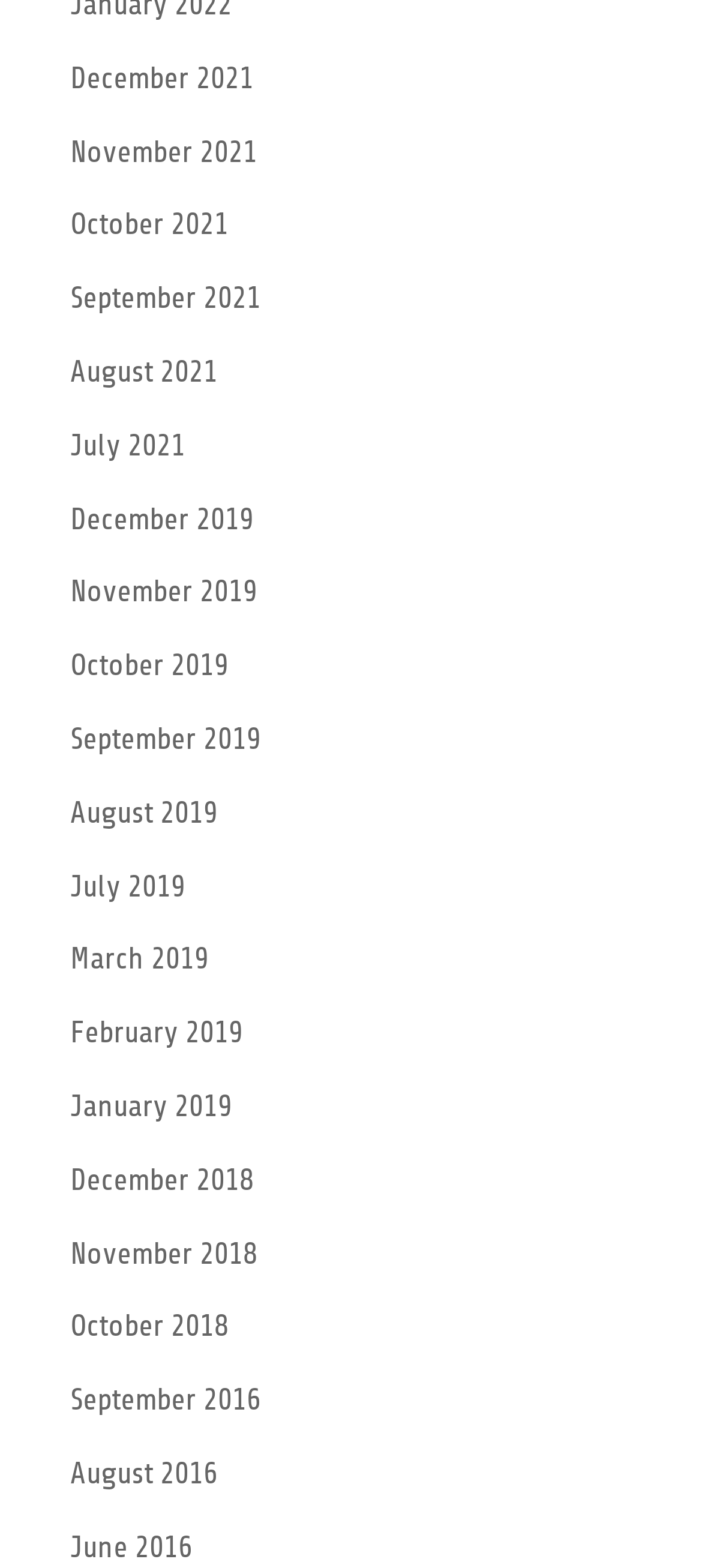Show the bounding box coordinates for the element that needs to be clicked to execute the following instruction: "Explore October 2018 content". Provide the coordinates in the form of four float numbers between 0 and 1, i.e., [left, top, right, bottom].

[0.1, 0.835, 0.326, 0.857]